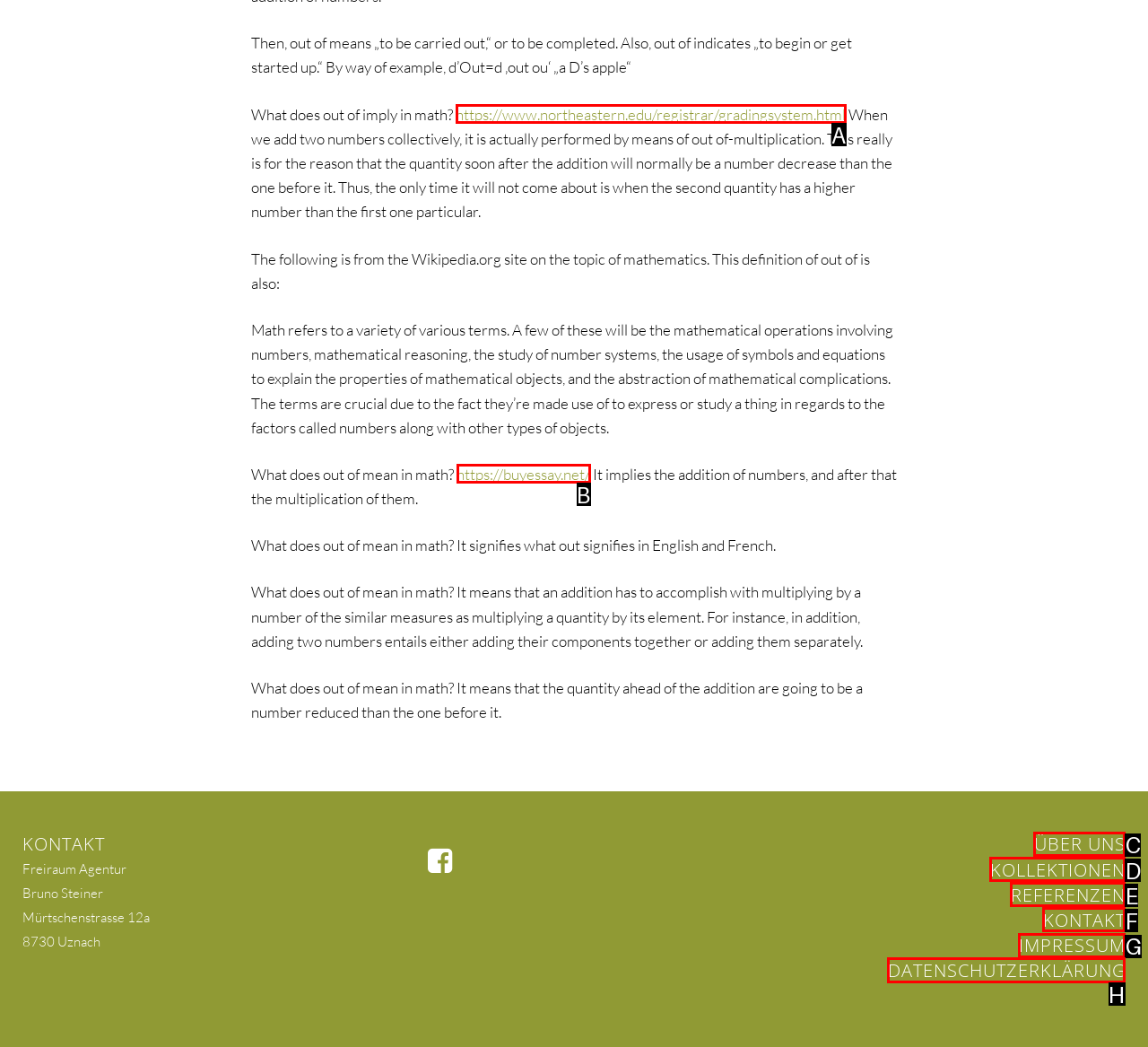Determine the letter of the element I should select to fulfill the following instruction: Select the Español translation. Just provide the letter.

None